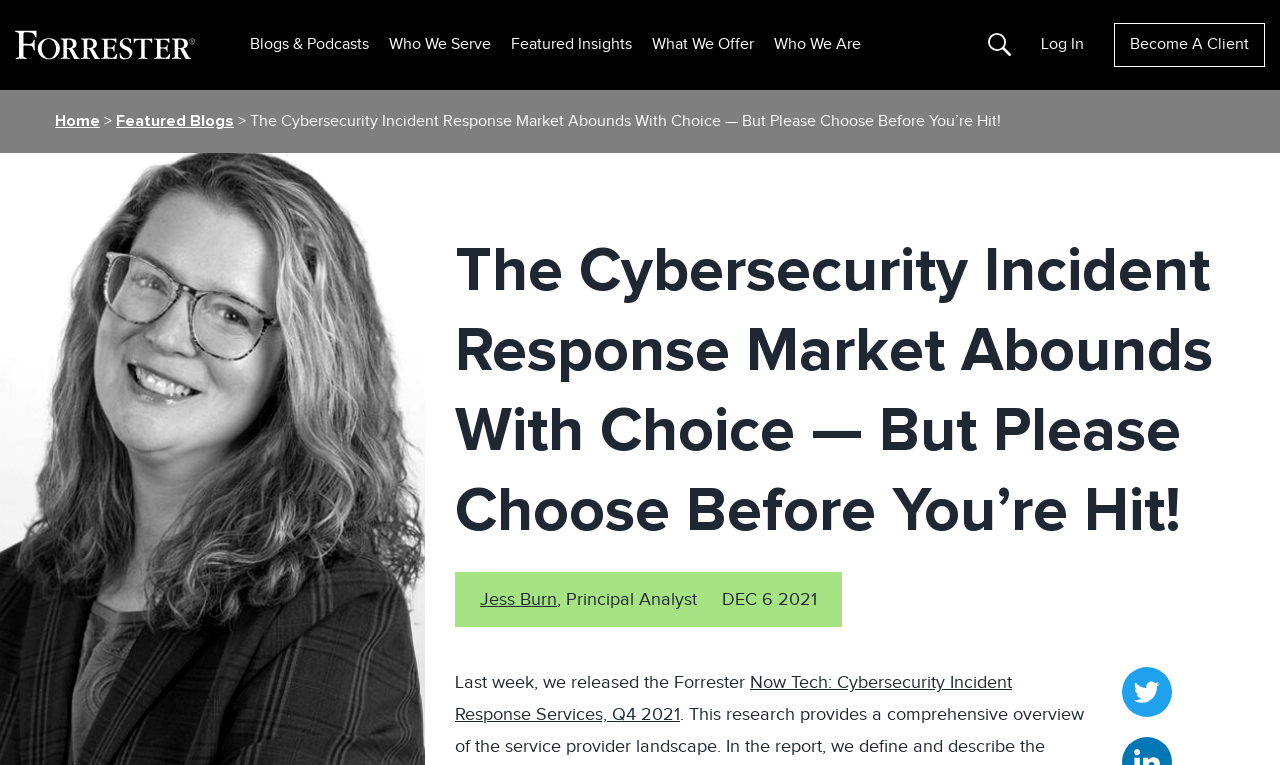Locate the UI element described as follows: "Disclaimer & Terms of Use". Return the bounding box coordinates as four float numbers between 0 and 1 in the order [left, top, right, bottom].

None